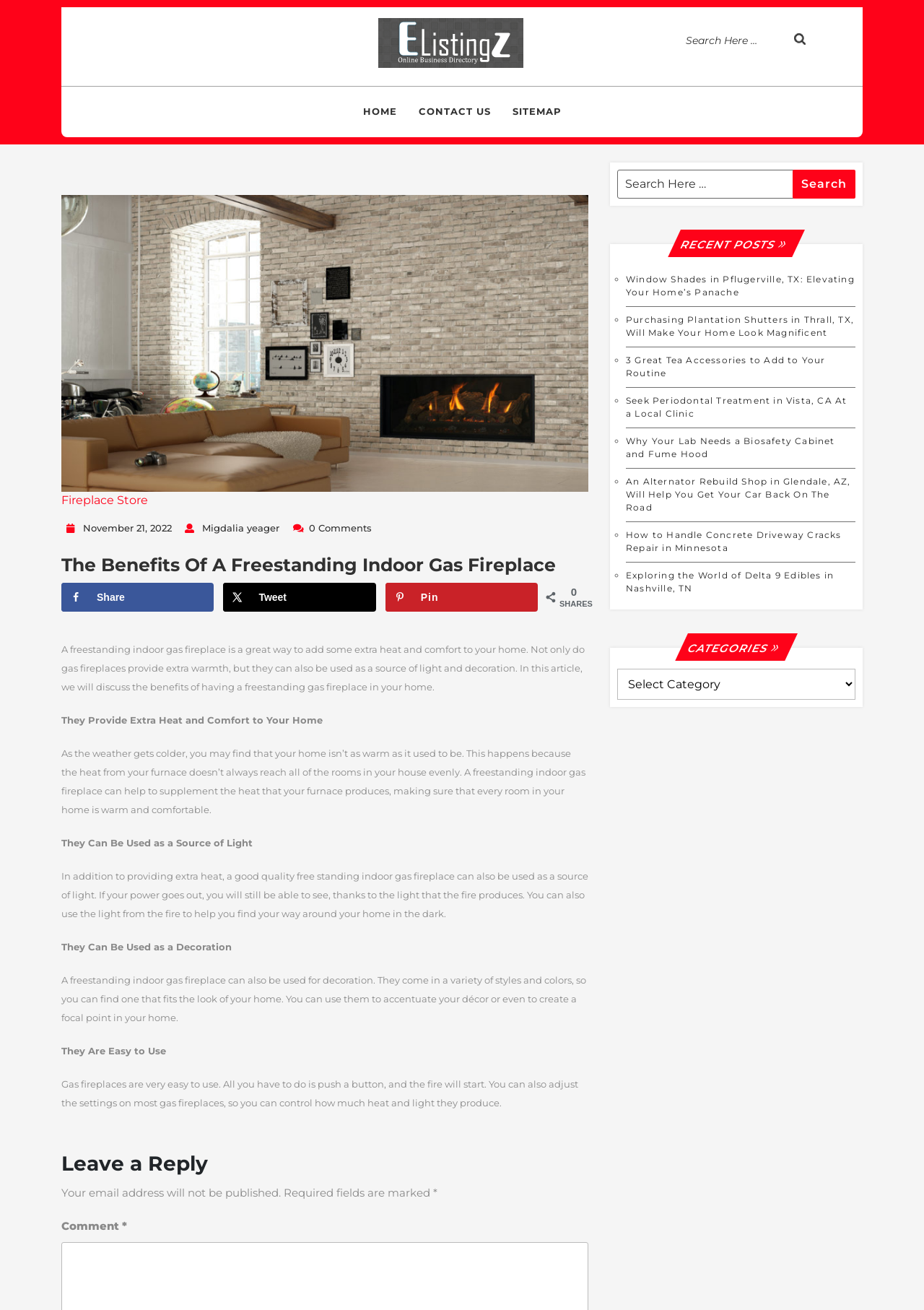Answer the question below in one word or phrase:
What is the author of the current article?

Migdalia yeager